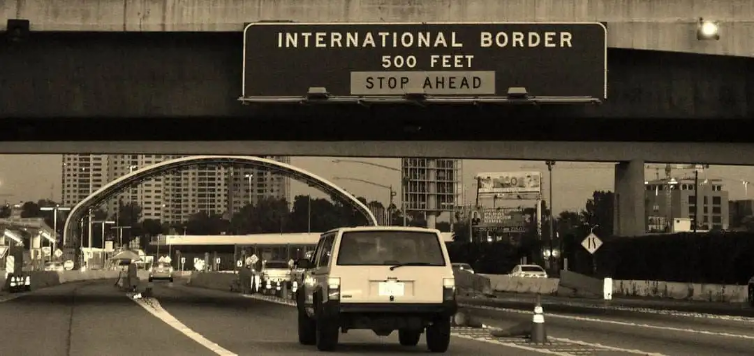Review the image closely and give a comprehensive answer to the question: What lines the road?

As the vehicles progress towards the border, the road is lined with traffic cones, suggesting a controlled approach to the checkpoint, ensuring a smooth and organized flow of traffic.